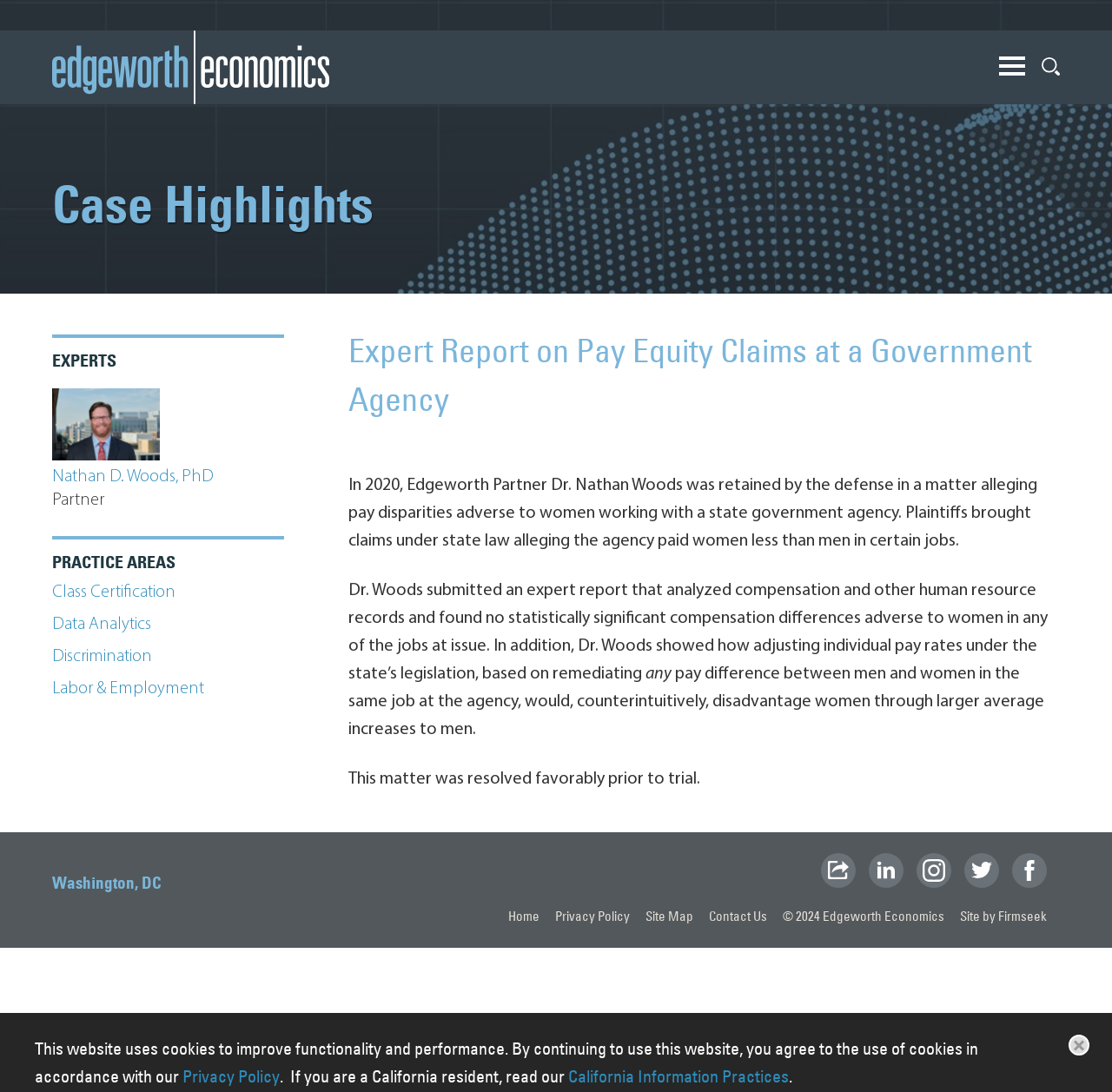Provide a brief response using a word or short phrase to this question:
What is the topic of the case highlighted in the report?

Pay disparities